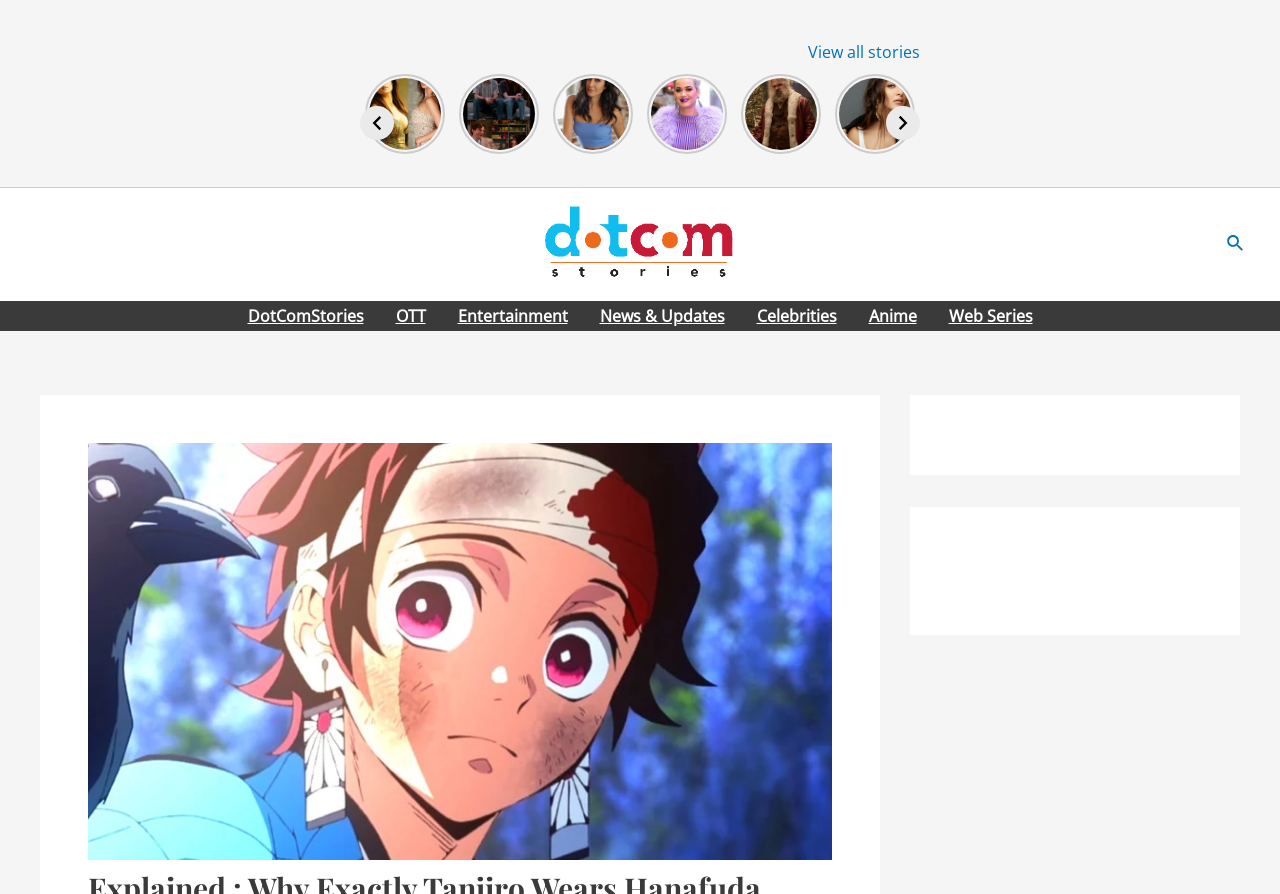Show the bounding box coordinates of the region that should be clicked to follow the instruction: "Click on the link to read about Palak Tiwari."

[0.285, 0.083, 0.348, 0.172]